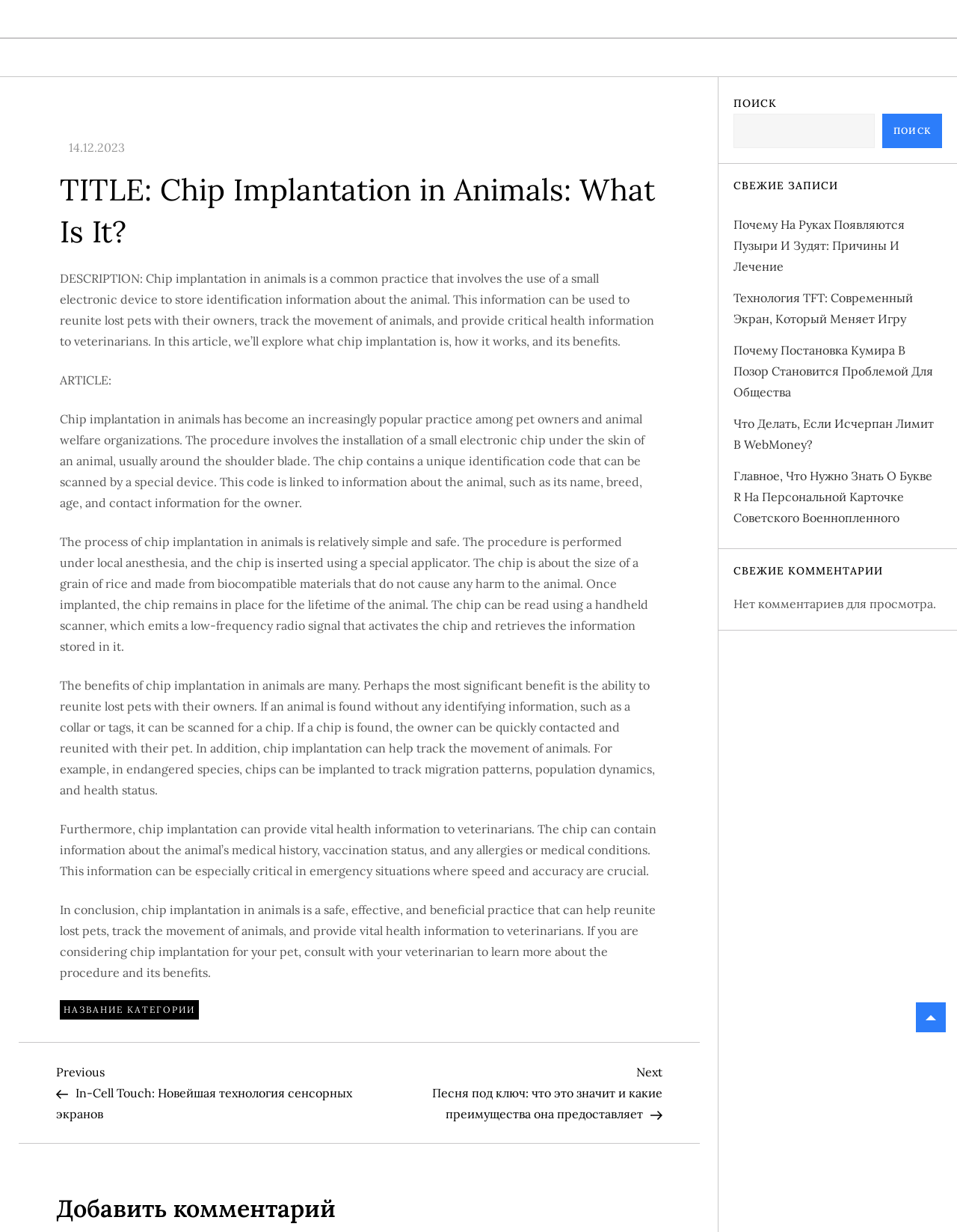Based on the element description parent_node: Skip to content, identify the bounding box coordinates for the UI element. The coordinates should be in the format (top-left x, top-left y, bottom-right x, bottom-right y) and within the 0 to 1 range.

[0.957, 0.814, 0.988, 0.838]